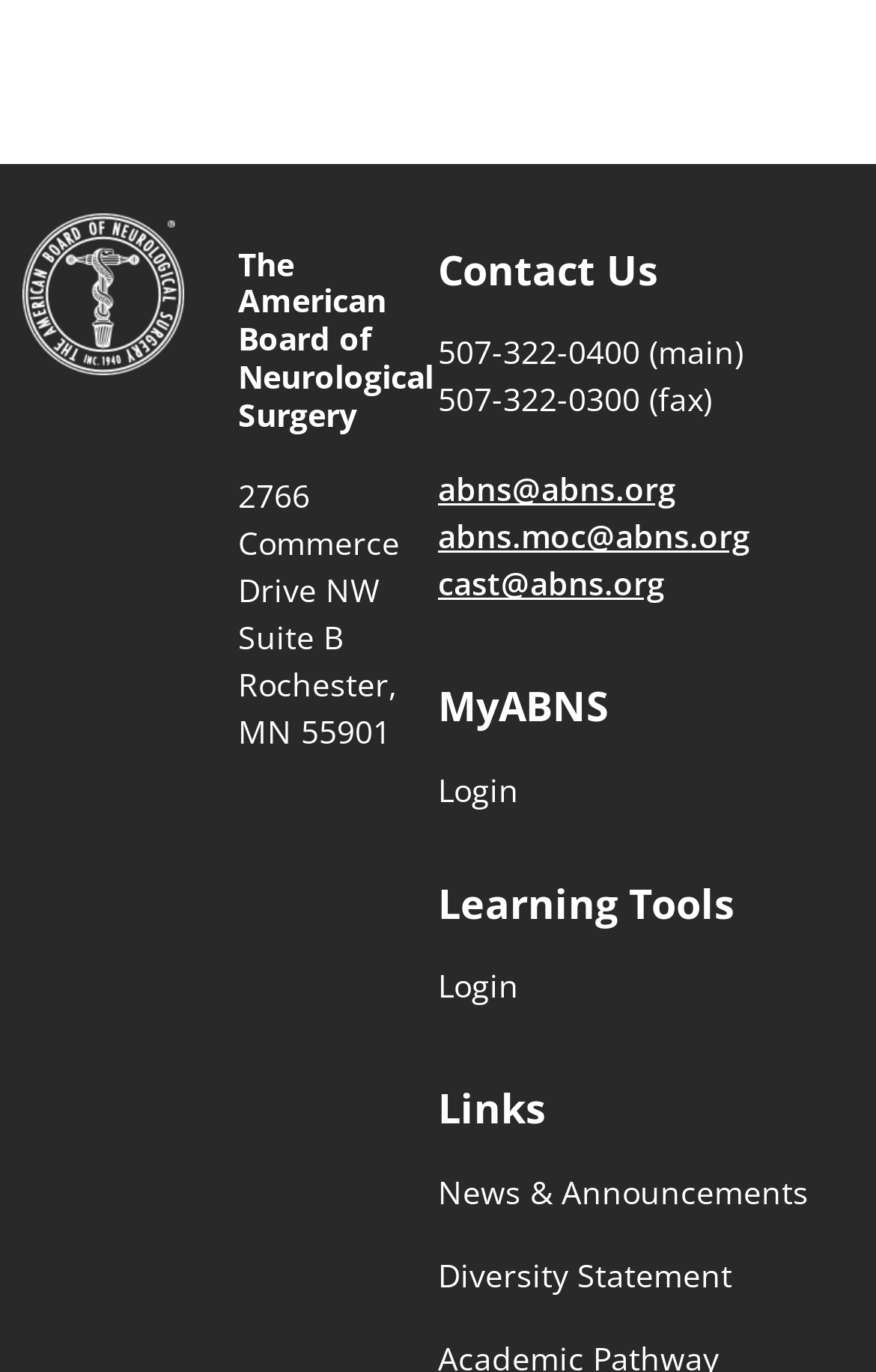Respond to the following question using a concise word or phrase: 
What is the fax number of the American Board of Neurological Surgery?

507-322-0300